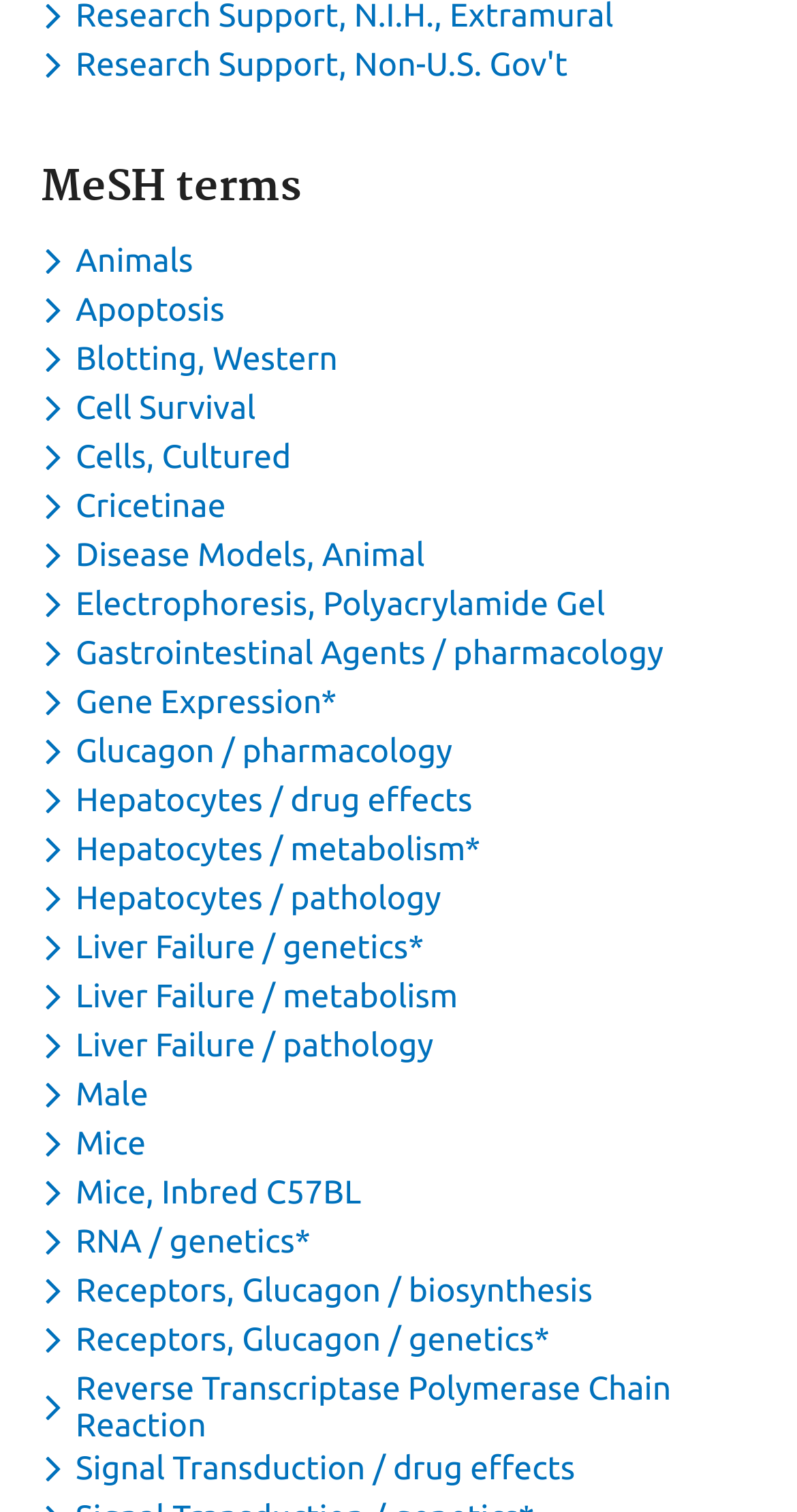Please indicate the bounding box coordinates for the clickable area to complete the following task: "View MeSH terms". The coordinates should be specified as four float numbers between 0 and 1, i.e., [left, top, right, bottom].

[0.051, 0.107, 0.949, 0.14]